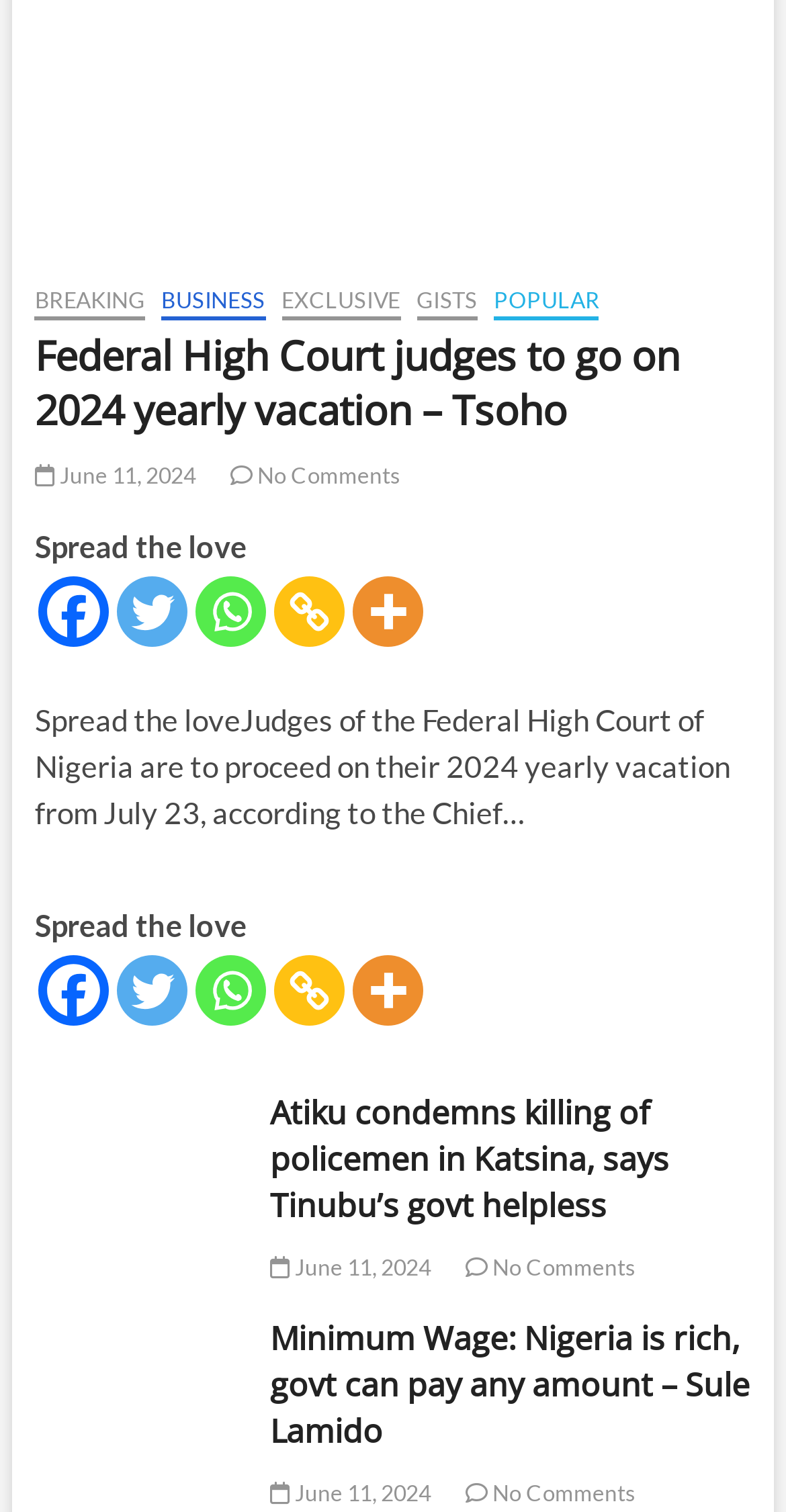What is the date of the news article about Atiku condemning the killing of policemen?
Using the image, provide a detailed and thorough answer to the question.

I found the date of the news article by looking at the link element with the text ' June 11, 2024' which is a child of the header element with ID 854.